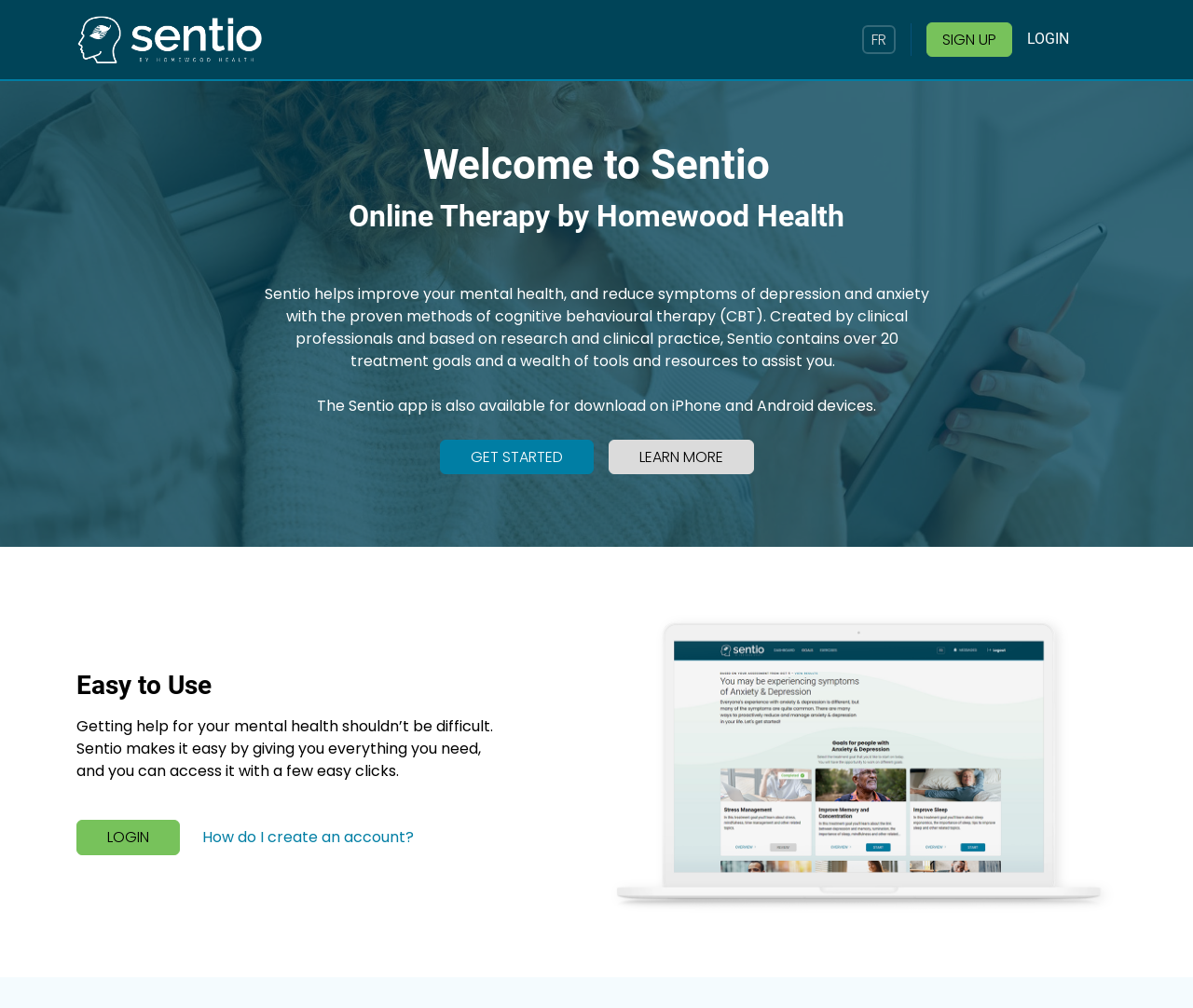Describe all significant elements and features of the webpage.

The webpage is the homepage of Sentio by Homewood Health, a platform offering online therapy and cognitive behavioral therapy (CBT) for mental health. 

At the top left, there is a link to "Online CBT" accompanied by an image with the same label. On the top right, there are three links: "FR", "SIGN UP", and "LOGIN". 

Below the top section, a large image takes up the full width of the page, depicting a woman laying in bed using her tablet. 

Underneath the image, there are two headings: "Welcome to Sentio" and "Online Therapy by Homewood Health". 

Following the headings, a paragraph of text explains that Sentio helps improve mental health and reduce symptoms of depression and anxiety through CBT, and that the platform contains over 20 treatment goals and various tools and resources. 

Another paragraph of text below mentions that the Sentio app is available for download on iPhone and Android devices. 

There are two calls-to-action buttons, "GET STARTED" and "LEARN MORE", positioned side by side. 

Further down, there is a heading "Easy to Use" and a paragraph of text explaining that Sentio makes it easy to access mental health help with just a few clicks. 

At the bottom left, there are two links: "LOGIN" and "How do I create an account?". 

On the bottom right, there is an image of the Sentio website on a laptop.